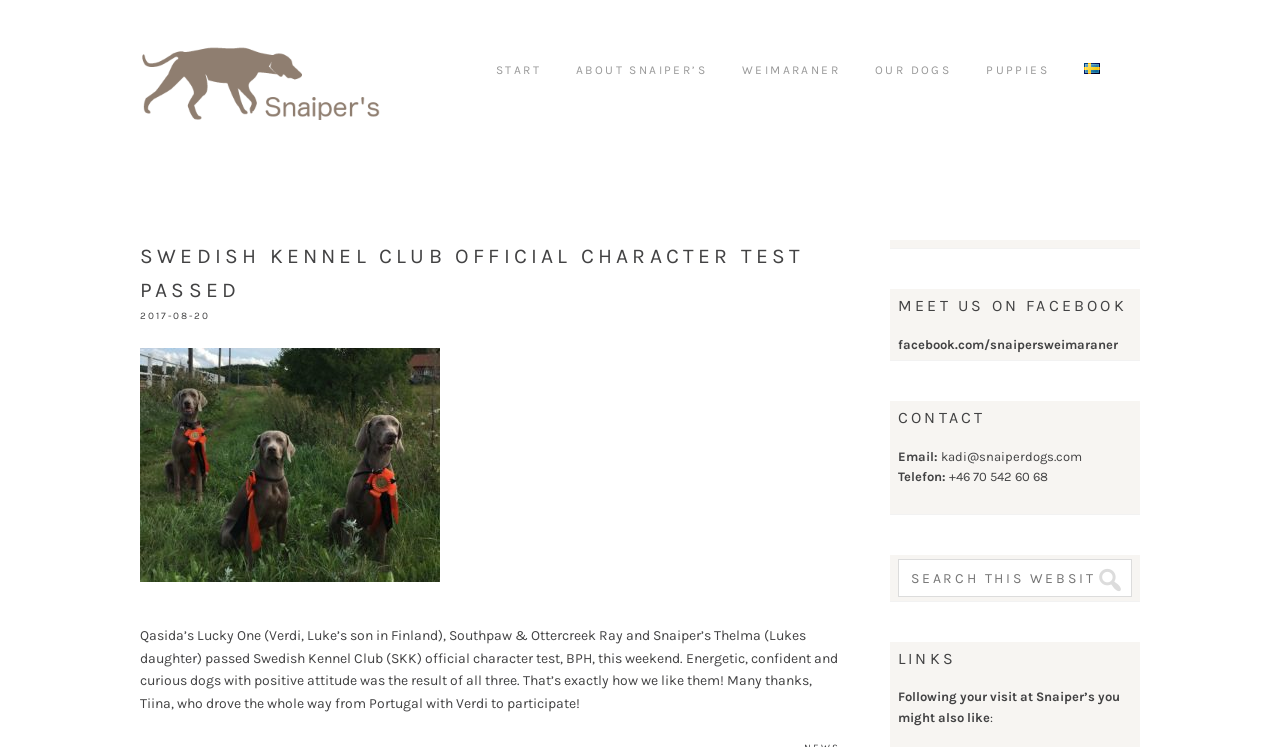What is the email address to contact the breeder?
Please use the image to deliver a detailed and complete answer.

The email address to contact the breeder can be found in the contact section, where it says 'Email: kadi@snaiperdogs.com'.